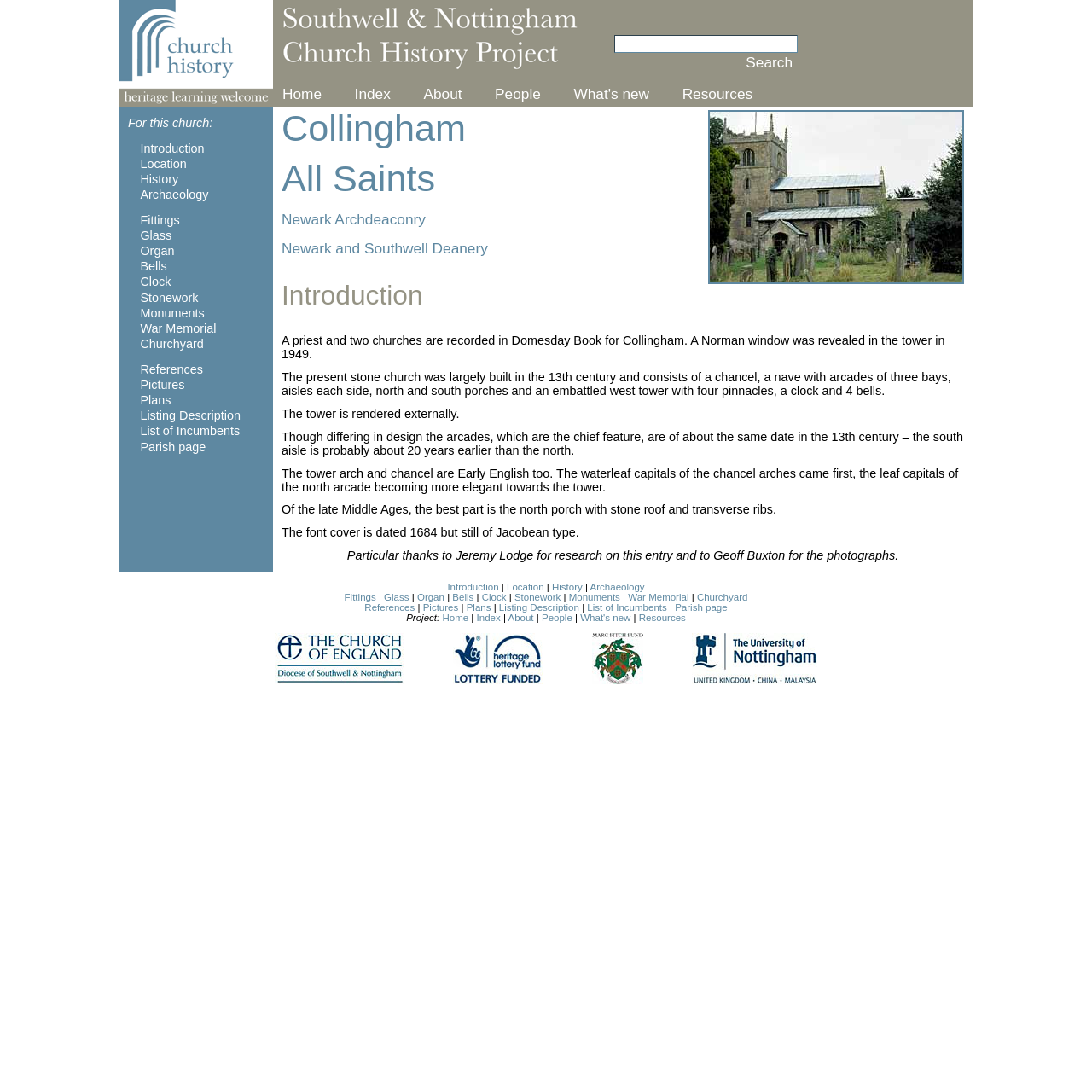Please determine the bounding box coordinates of the clickable area required to carry out the following instruction: "Go to Home page". The coordinates must be four float numbers between 0 and 1, represented as [left, top, right, bottom].

[0.259, 0.078, 0.295, 0.094]